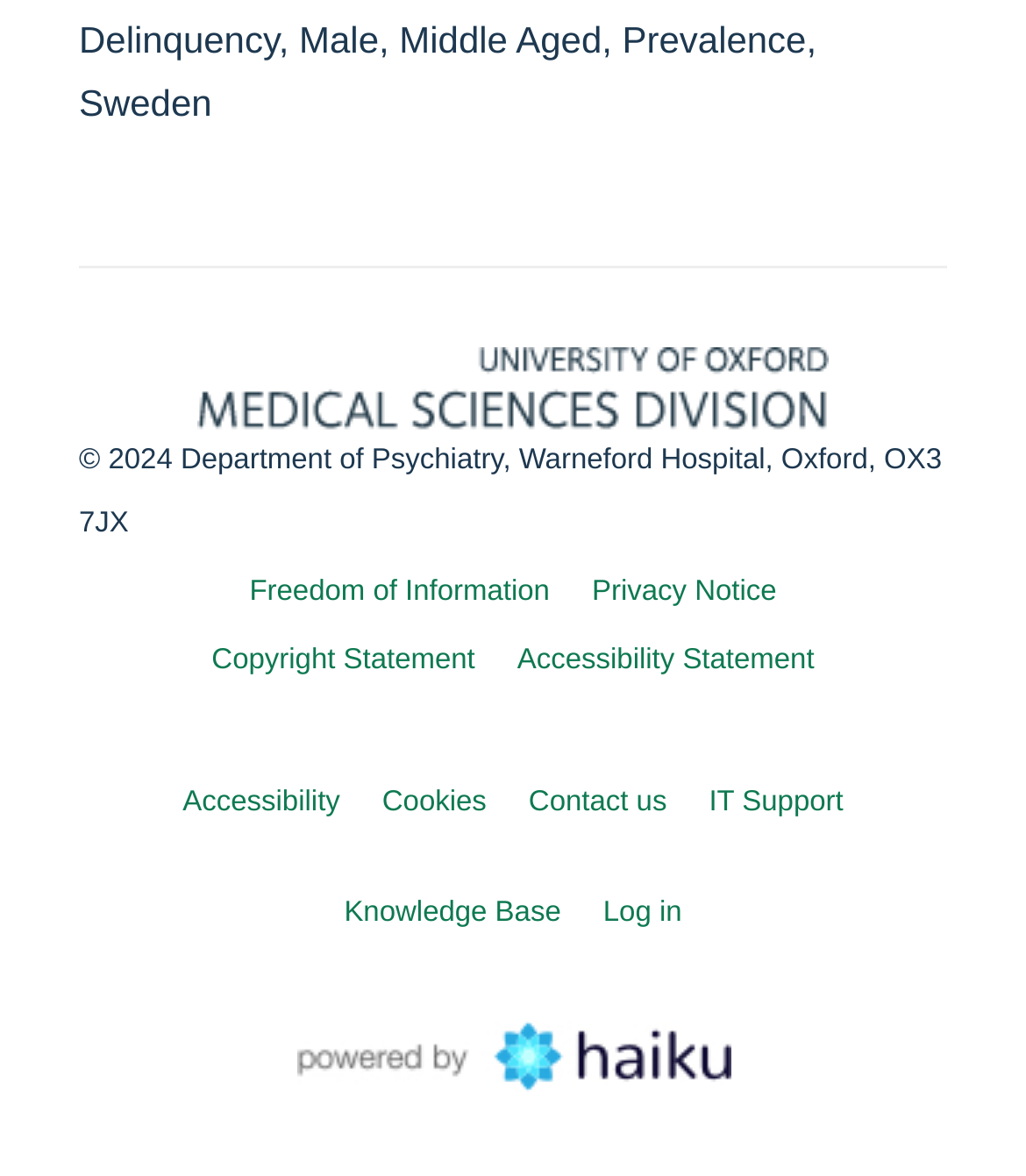What is the copyright year?
Please ensure your answer is as detailed and informative as possible.

I found the answer by looking at the StaticText element with the text '© 2024 Department of Psychiatry, Warneford Hospital, Oxford, OX3 7JX' which is located at the top of the webpage.